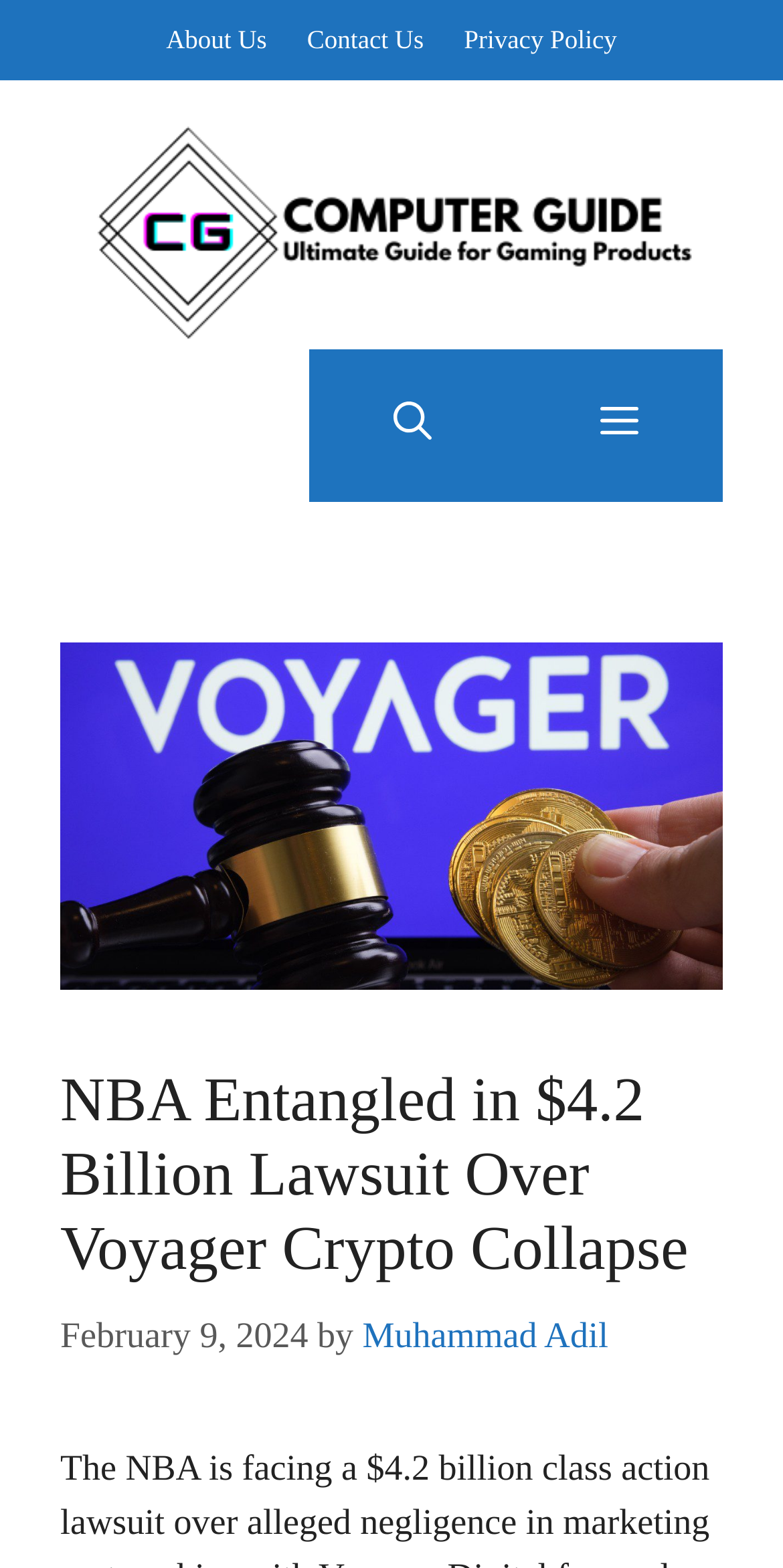Please reply to the following question with a single word or a short phrase:
What is the name of the website?

Computer Guides